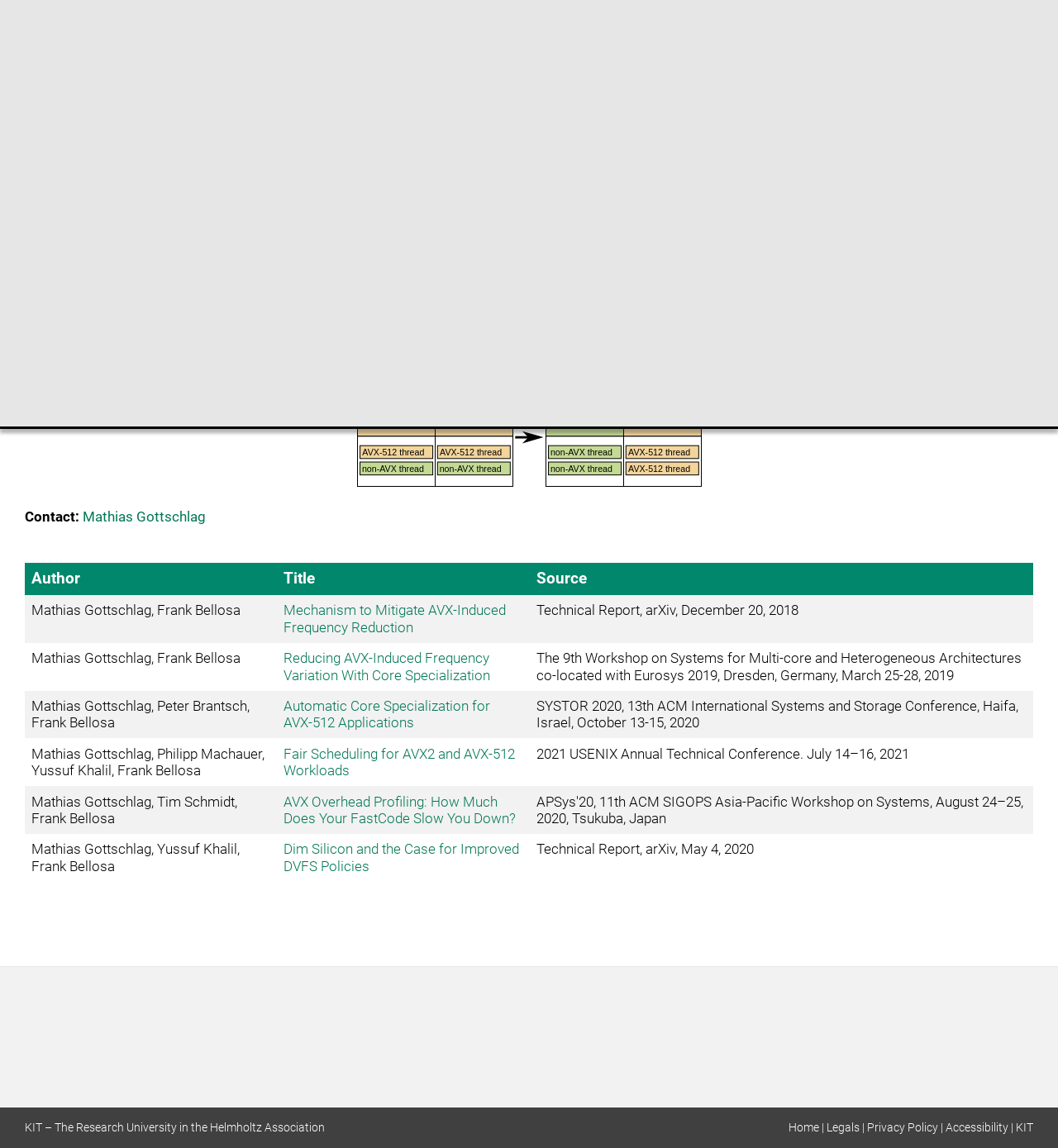Find the coordinates for the bounding box of the element with this description: "Privacy Policy".

[0.82, 0.976, 0.887, 0.988]